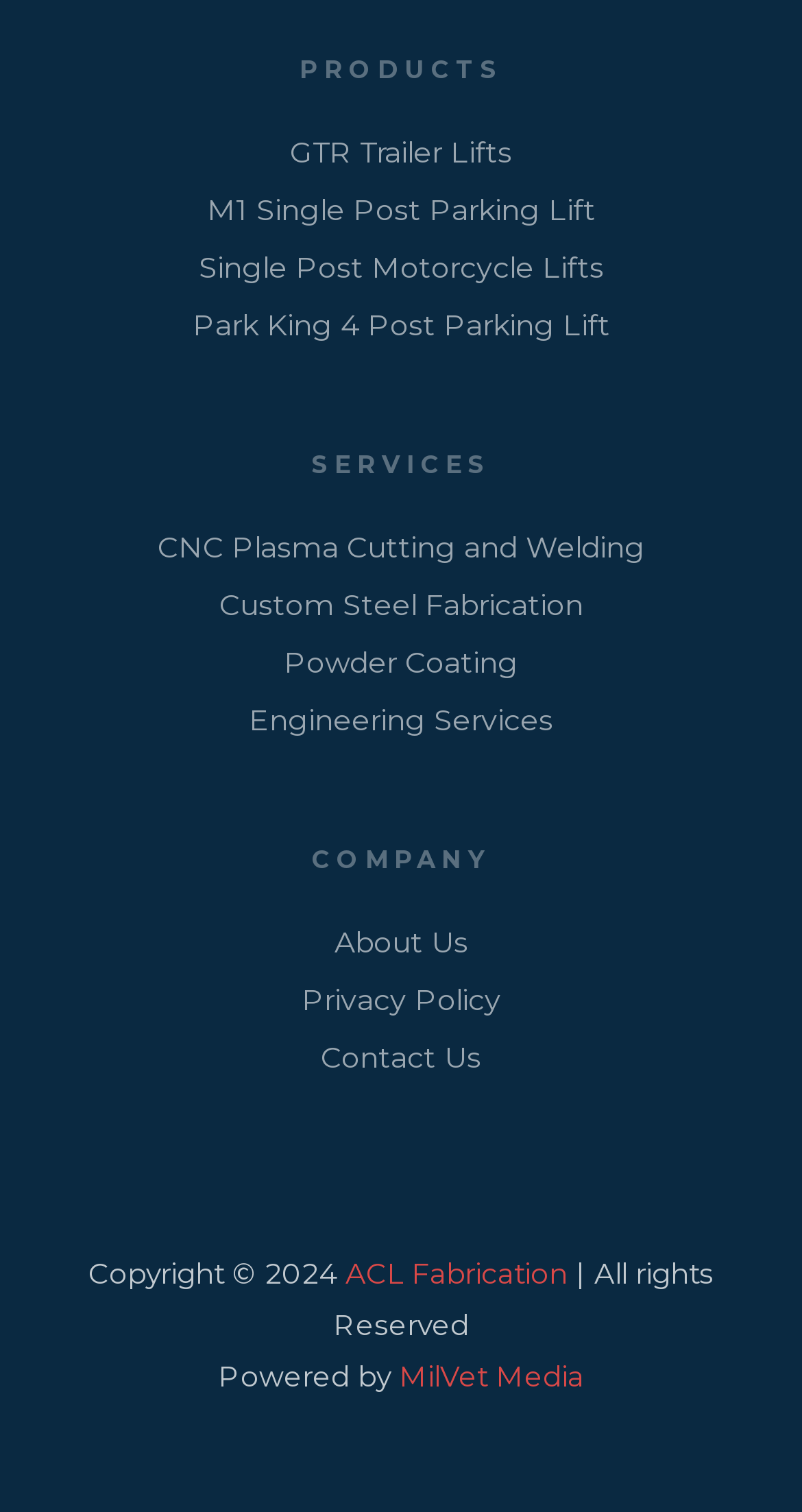What are the main categories on this webpage?
Based on the screenshot, answer the question with a single word or phrase.

Products, Services, Company